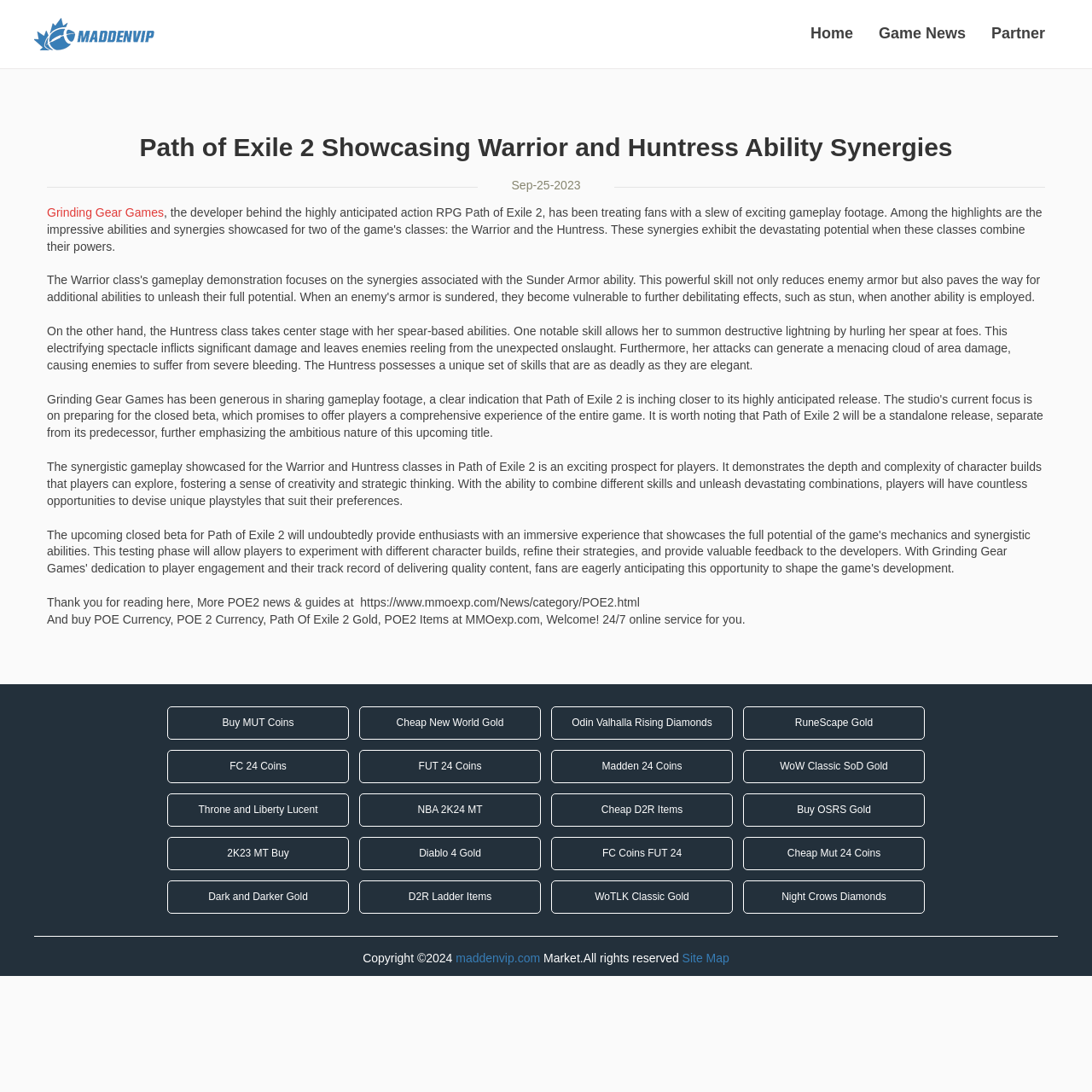Give a concise answer using only one word or phrase for this question:
What is the type of abilities mentioned for the Huntress class?

spear-based